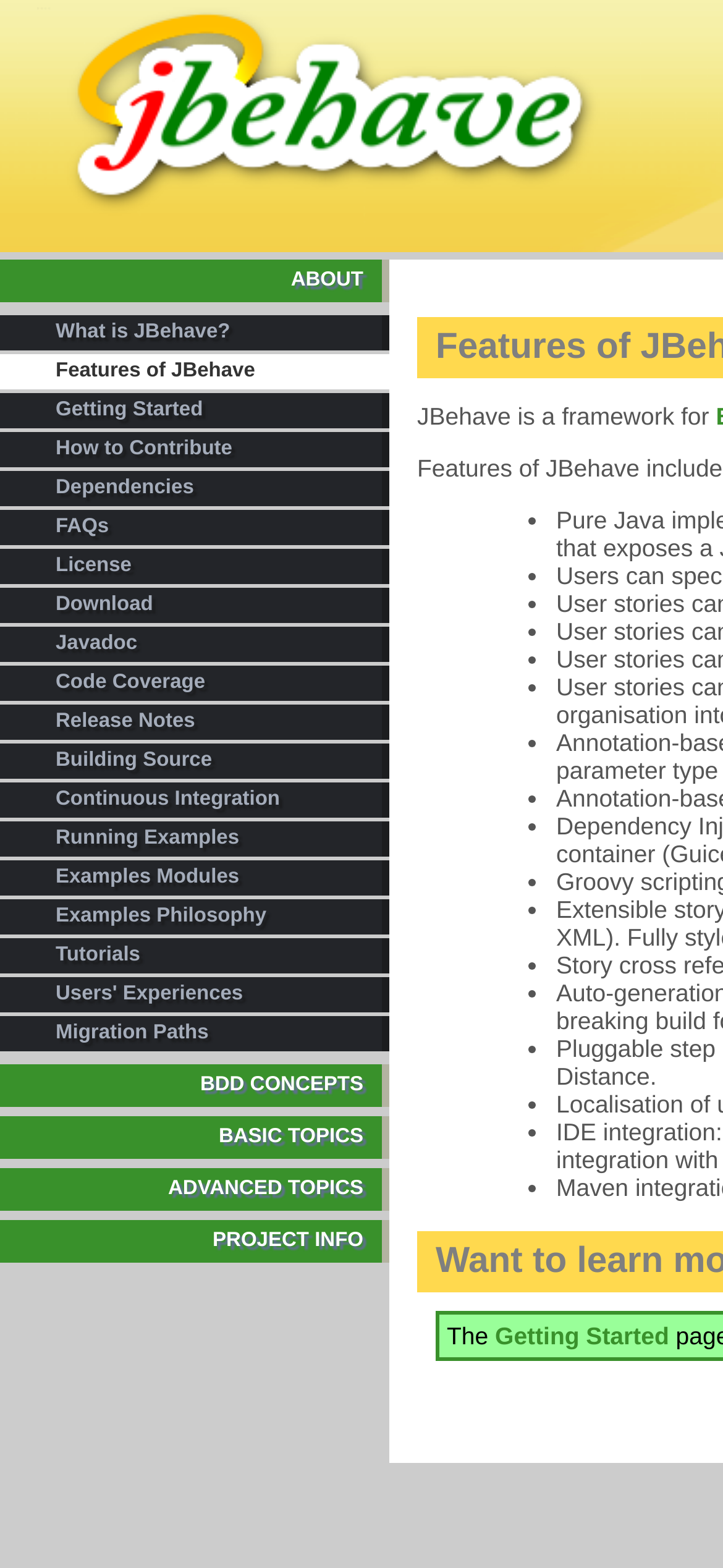Please use the details from the image to answer the following question comprehensively:
How many main categories are there on this webpage?

By analyzing the webpage structure, I found four main categories: 'BDD CONCEPTS', 'BASIC TOPICS', 'ADVANCED TOPICS', and 'PROJECT INFO'. These categories are represented by links with distinct titles and are separated from each other by a significant margin.